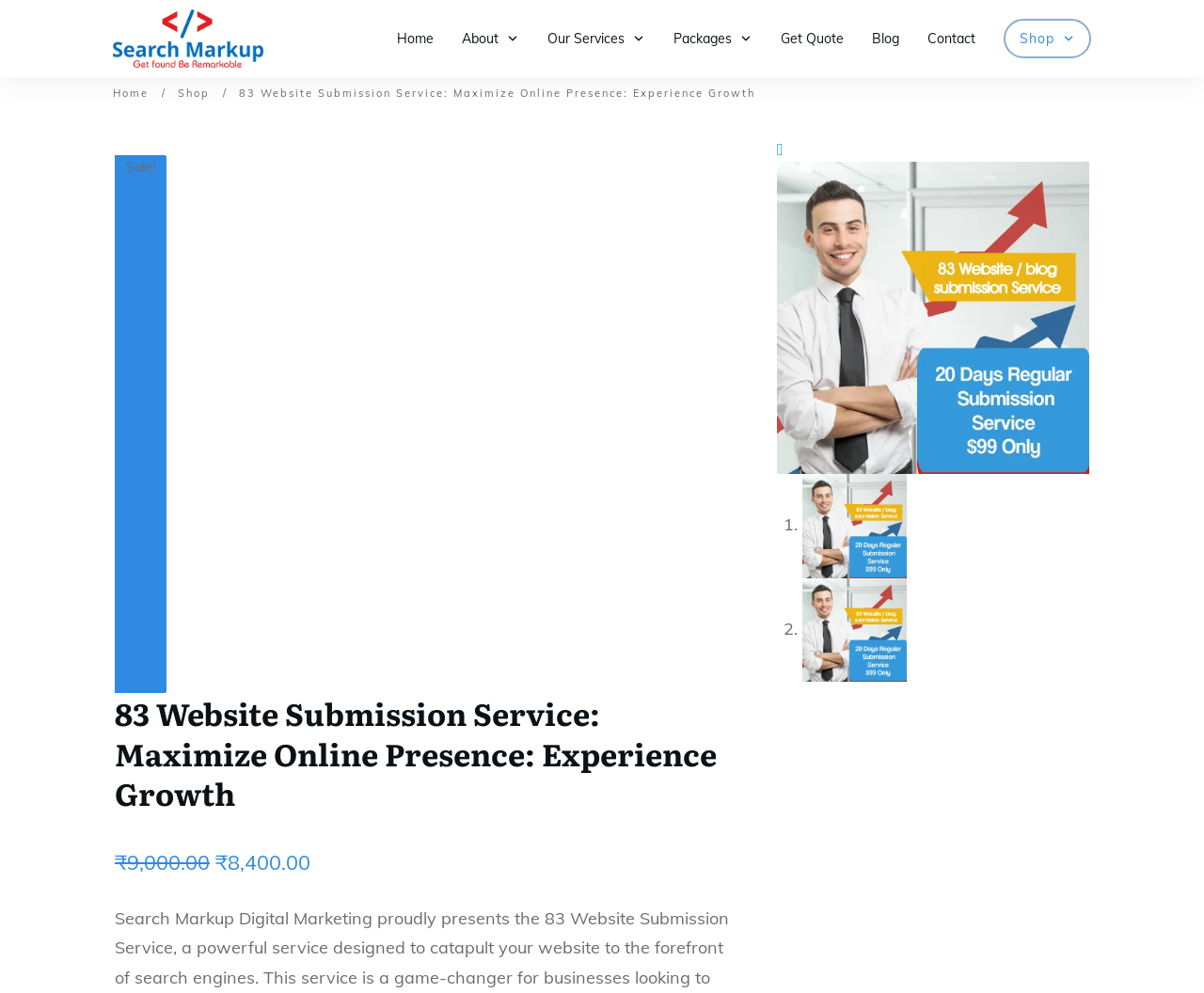Locate the primary heading on the webpage and return its text.

83 Website Submission Service: Maximize Online Presence: Experience Growth